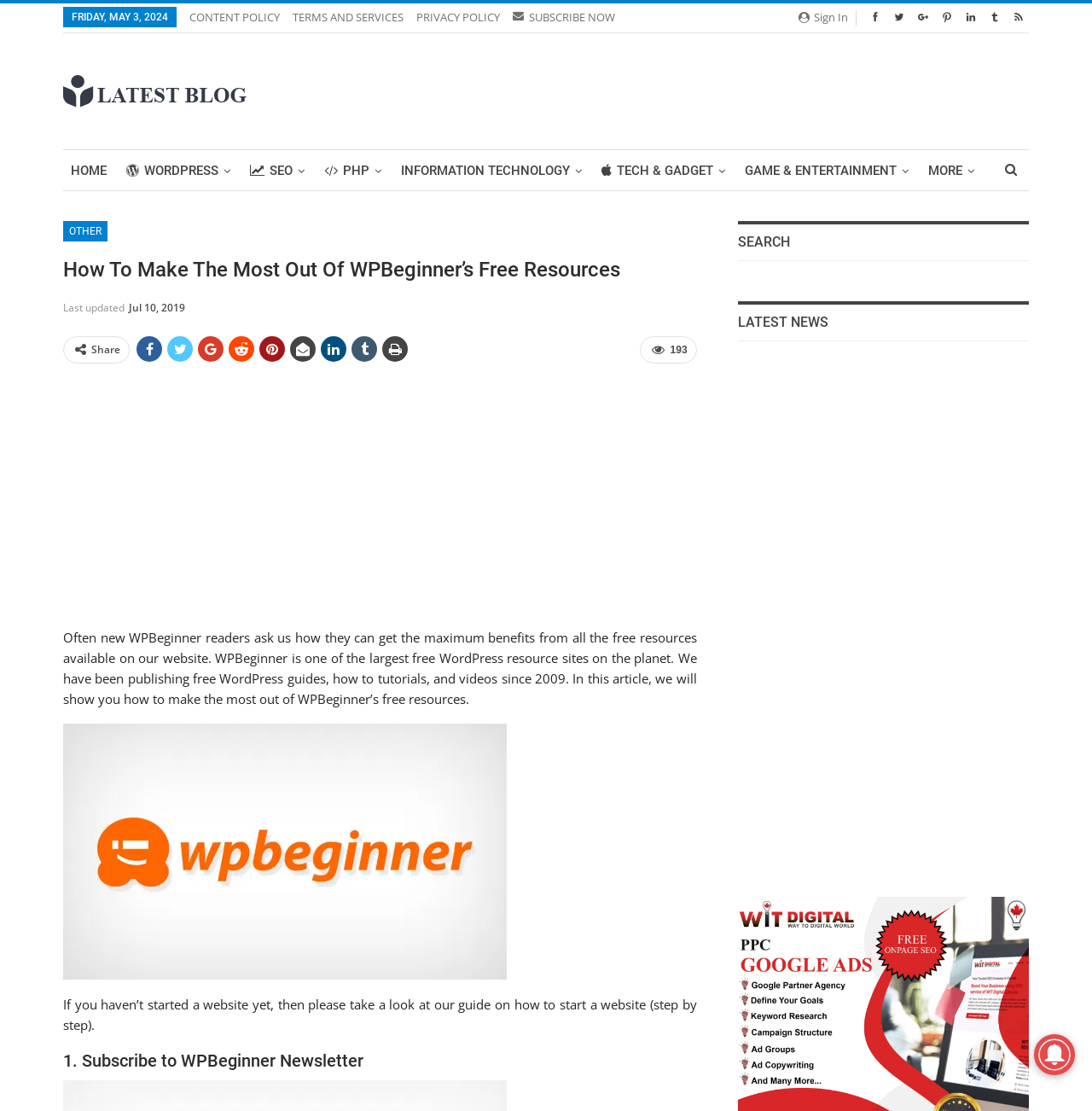Please find the bounding box coordinates of the element that must be clicked to perform the given instruction: "Search for something". The coordinates should be four float numbers from 0 to 1, i.e., [left, top, right, bottom].

[0.675, 0.211, 0.723, 0.225]